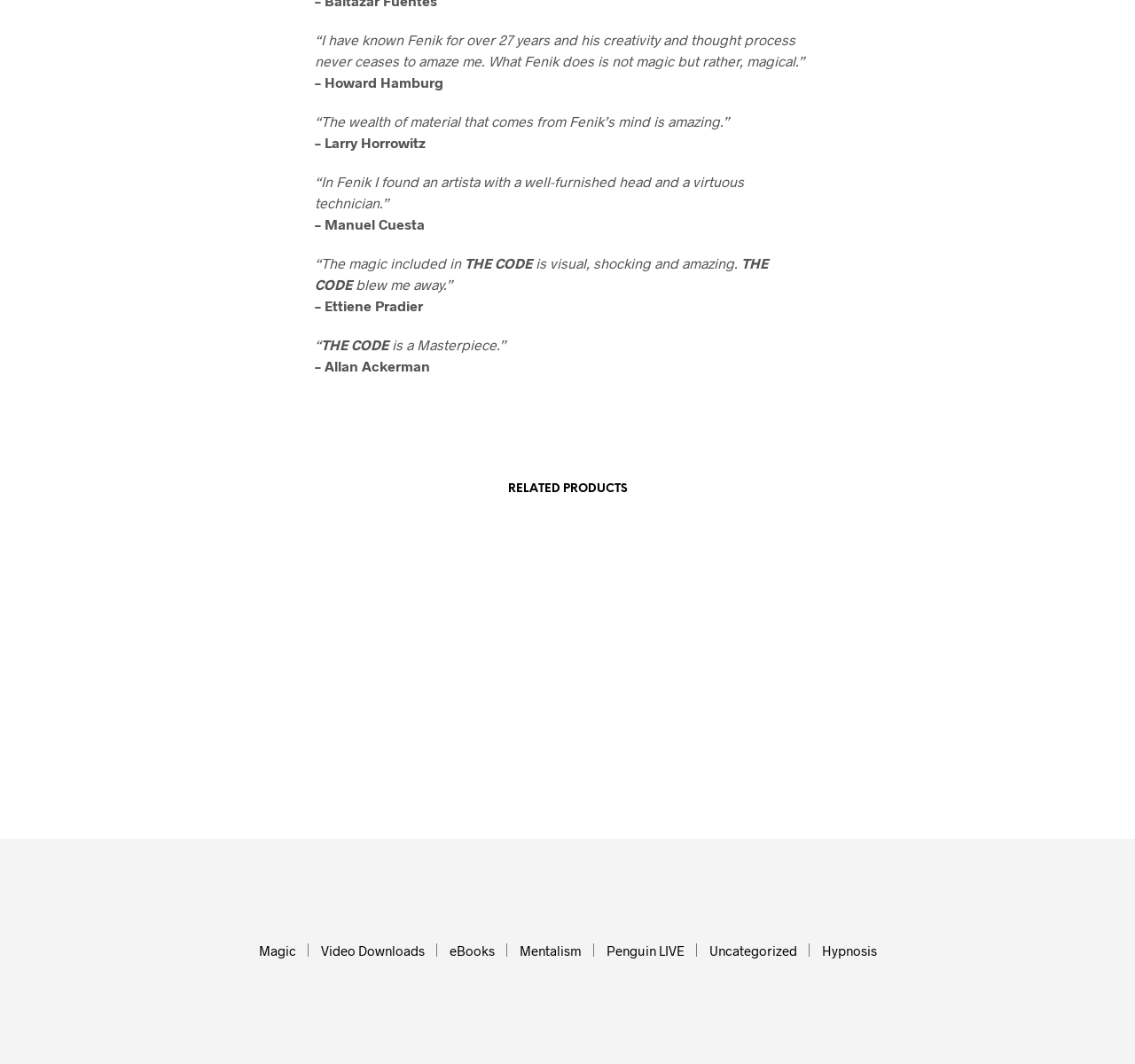Answer the question briefly using a single word or phrase: 
What is the topic of the quotes on this webpage?

Magic